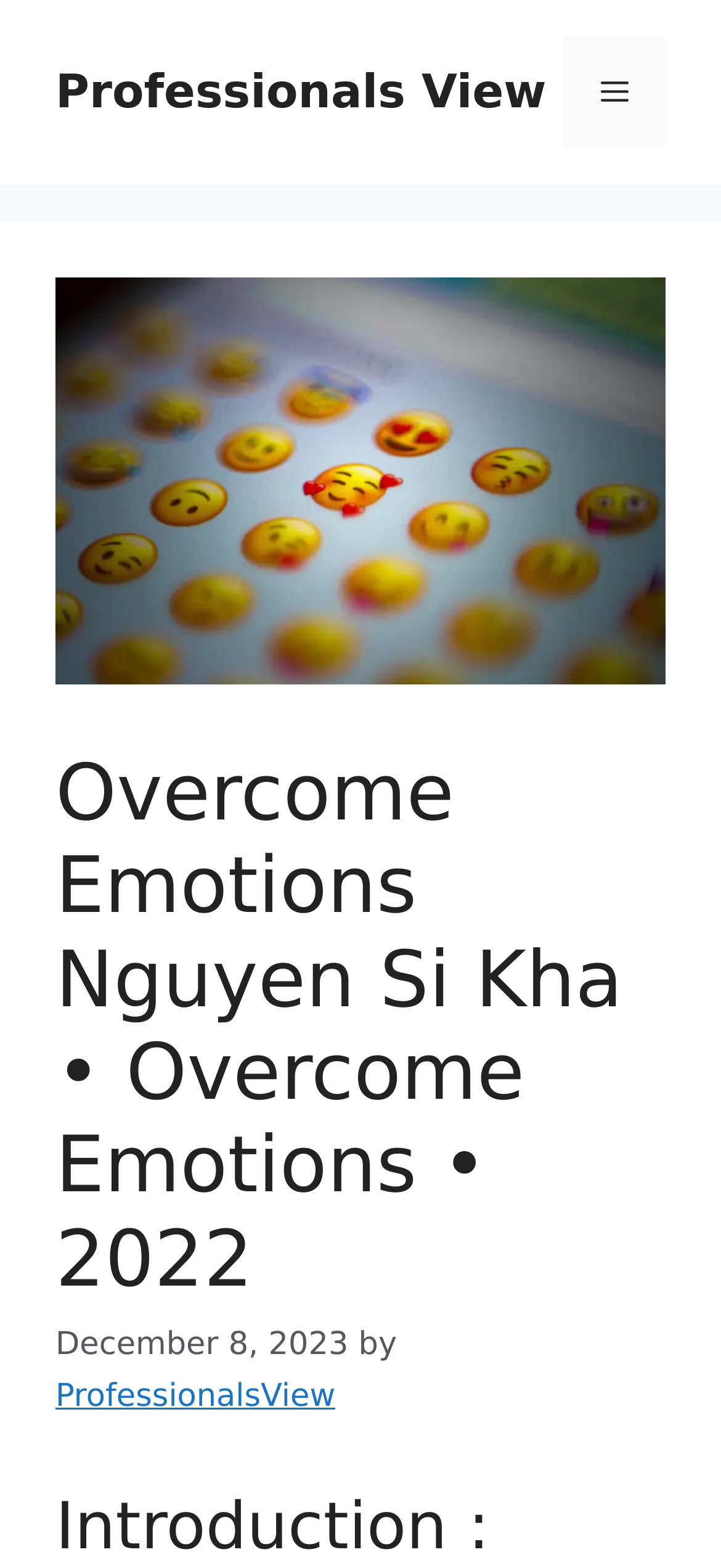Use a single word or phrase to answer the question:
What is the date mentioned on the webpage?

December 8, 2023